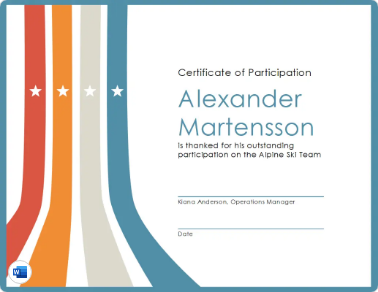Analyze the image and deliver a detailed answer to the question: Who is honored in the certificate?

The certificate honors an individual named 'Alexander Martensson' for his outstanding participation on the Alpine Ski Team, conveying a sense of achievement and recognition.